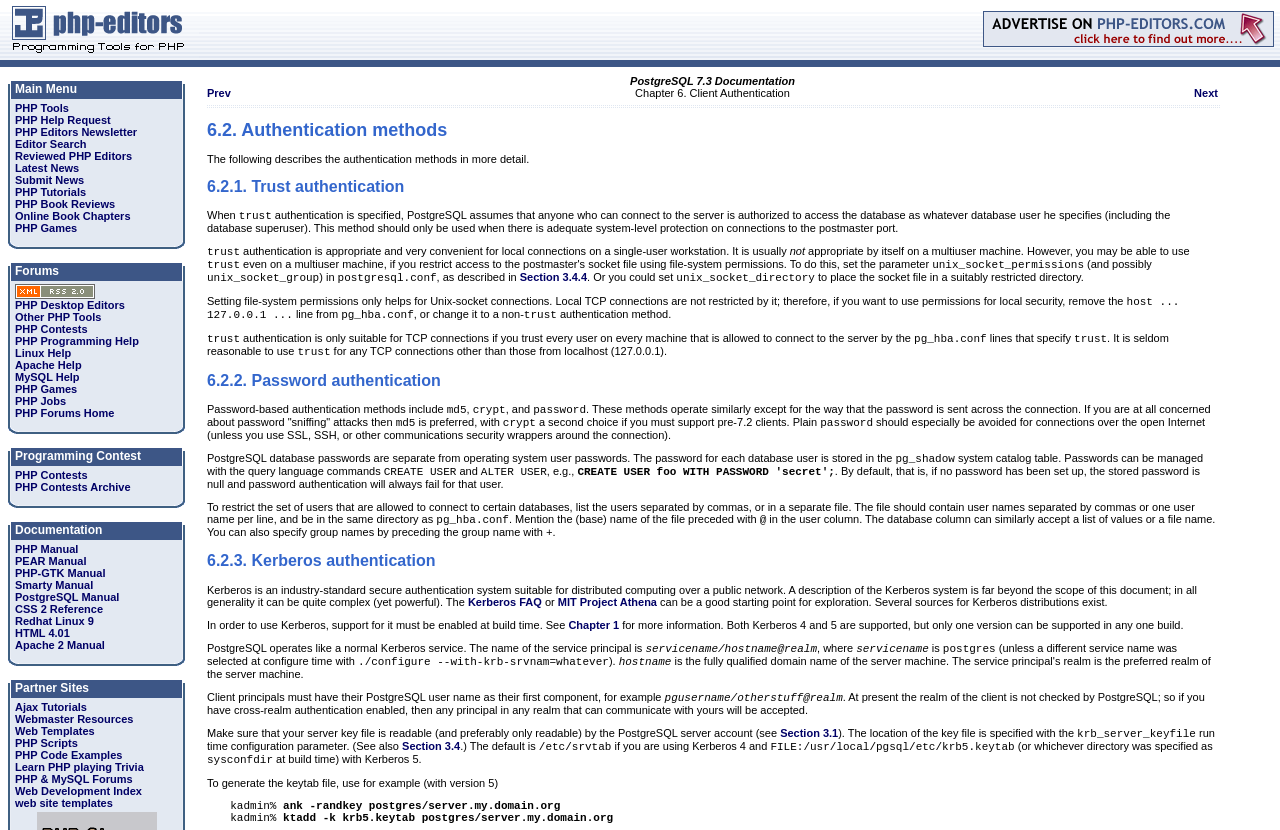Determine the bounding box coordinates of the clickable region to carry out the instruction: "Click on PHP Tools".

[0.012, 0.123, 0.054, 0.137]